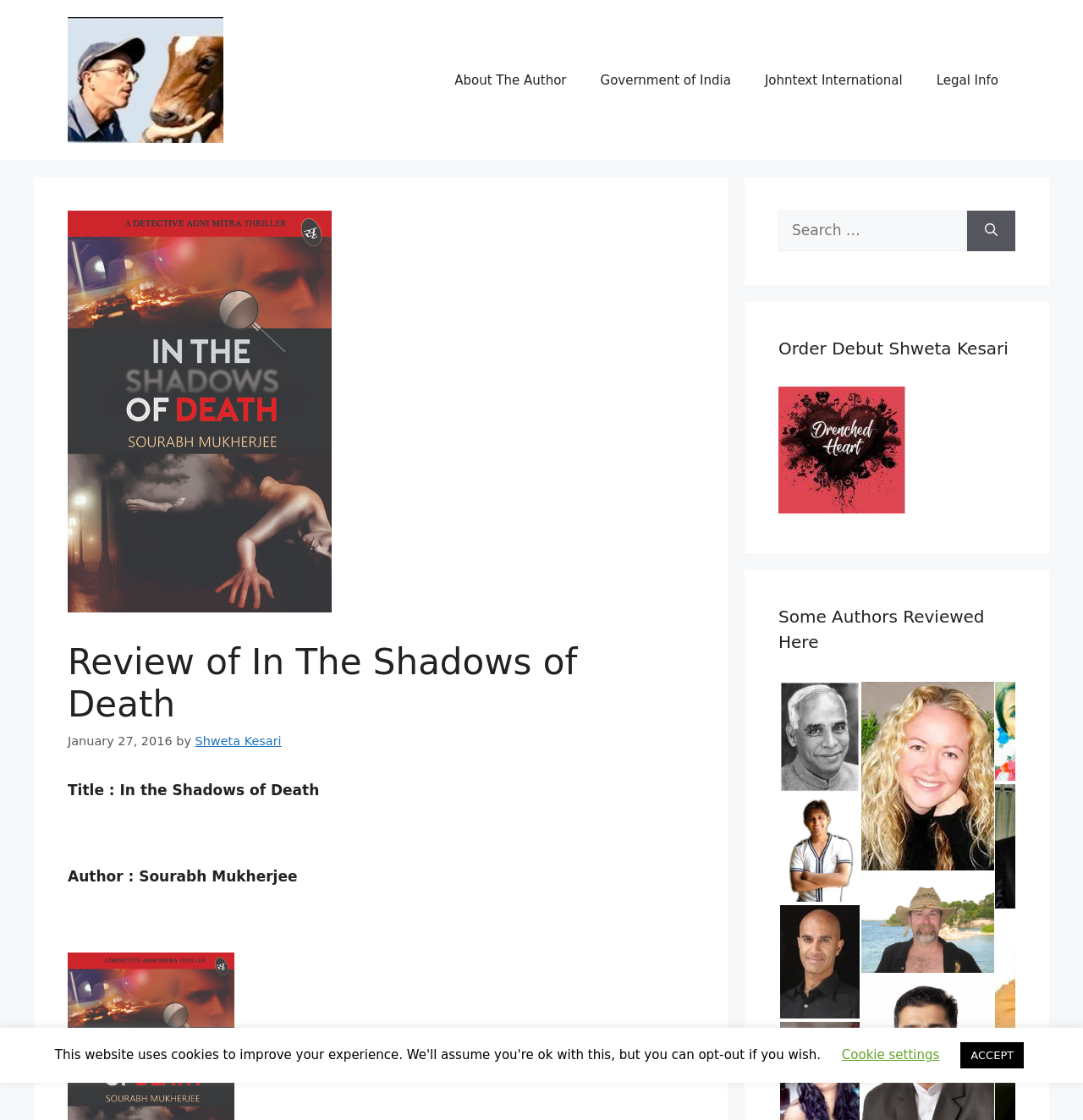Please identify the bounding box coordinates of the area I need to click to accomplish the following instruction: "Search for a keyword".

[0.719, 0.188, 0.893, 0.224]